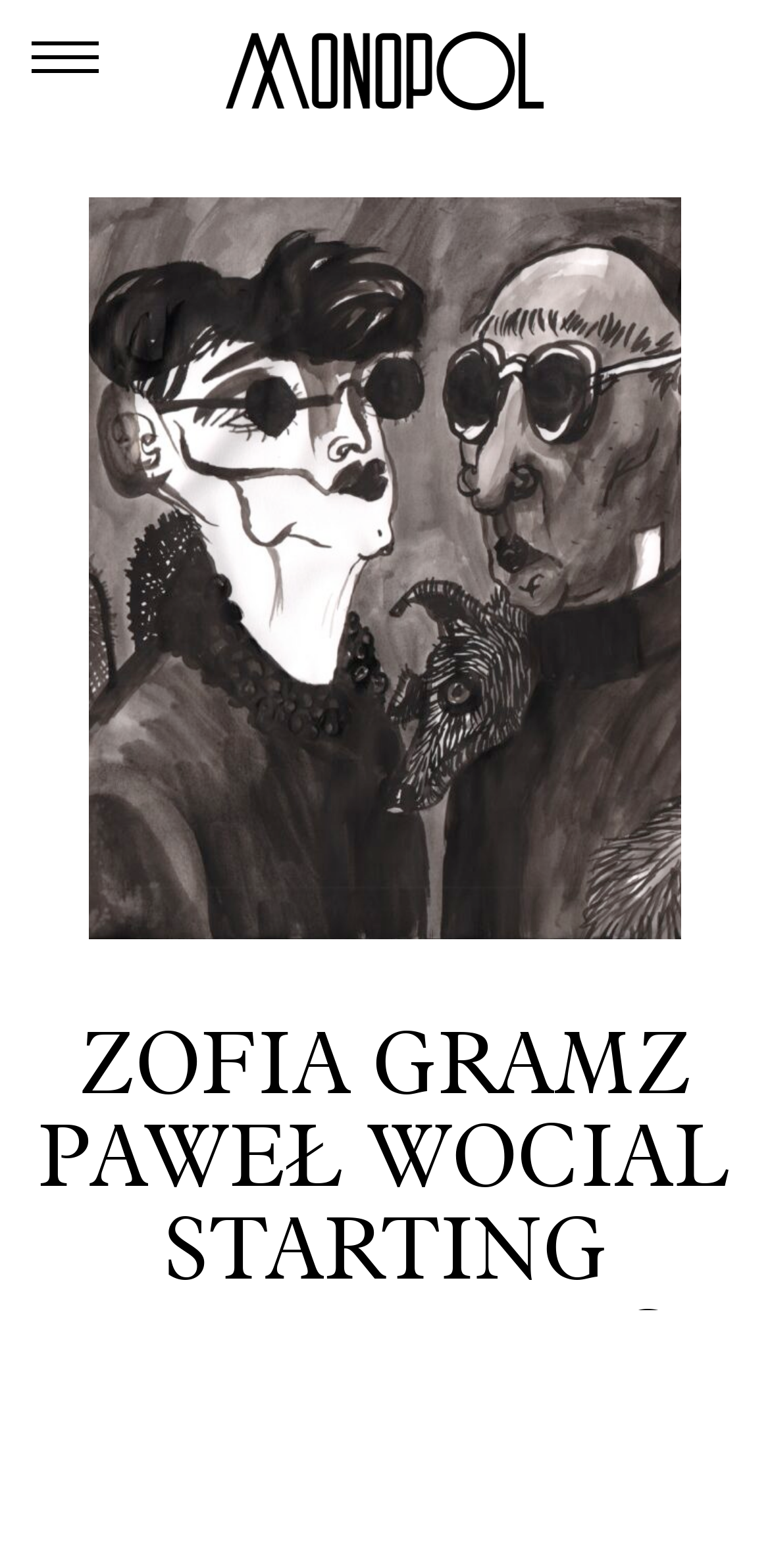Please answer the following question using a single word or phrase: 
How many buttons are on the webpage?

4